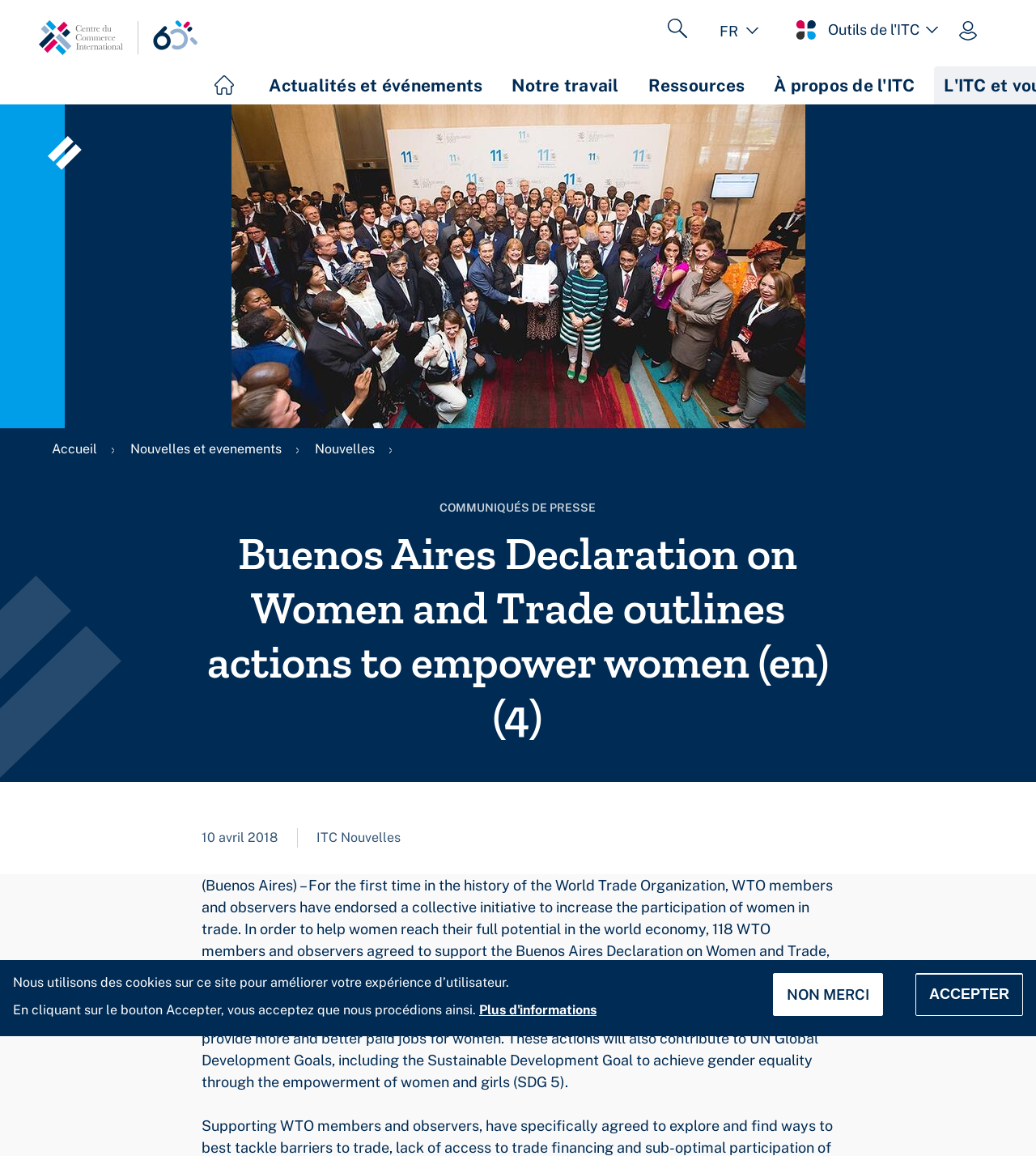Find the bounding box coordinates of the area to click in order to follow the instruction: "Return to the homepage".

None